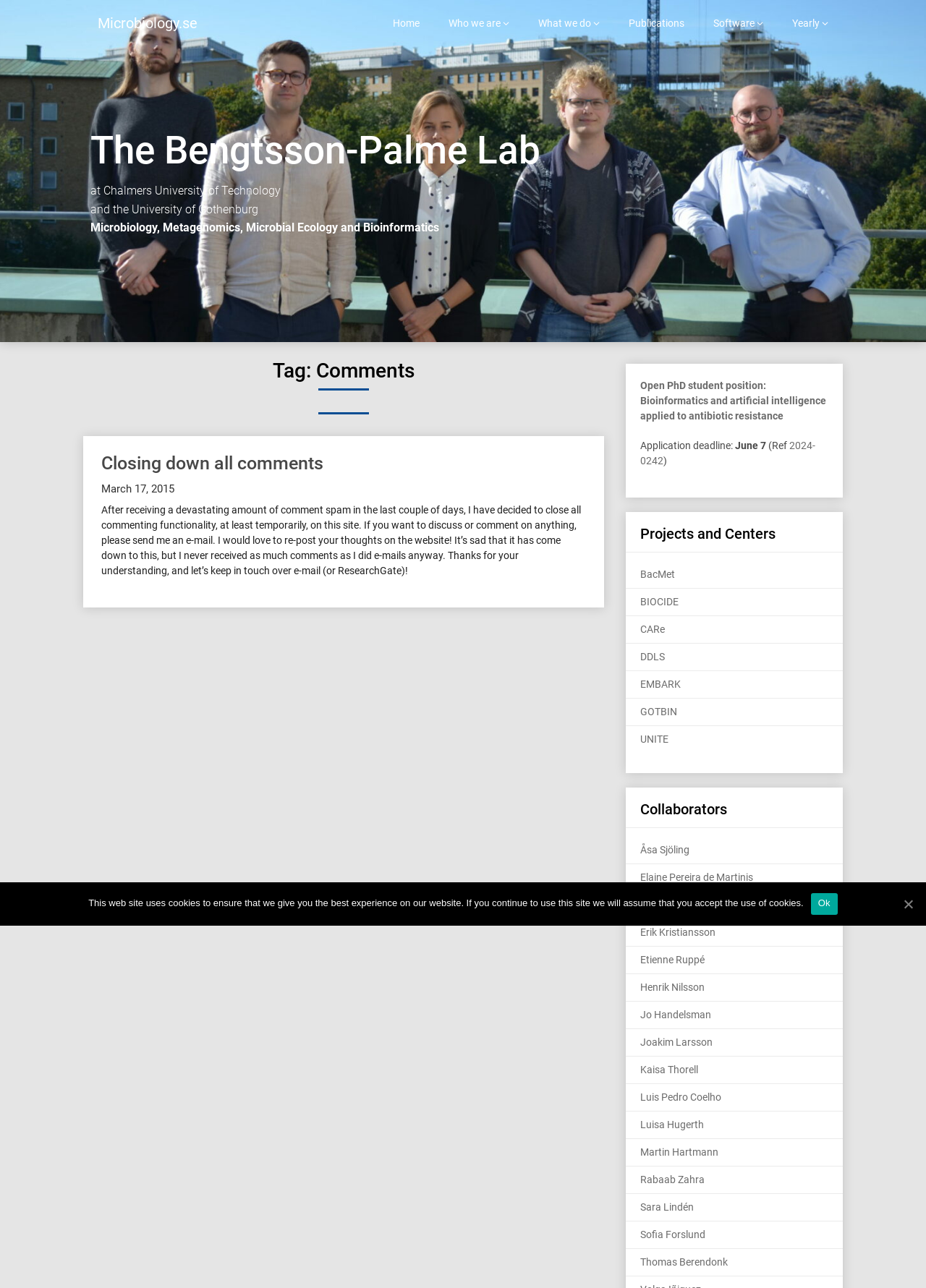Please identify the bounding box coordinates of the element I need to click to follow this instruction: "Click on the 'BacMet' link".

[0.691, 0.441, 0.729, 0.45]